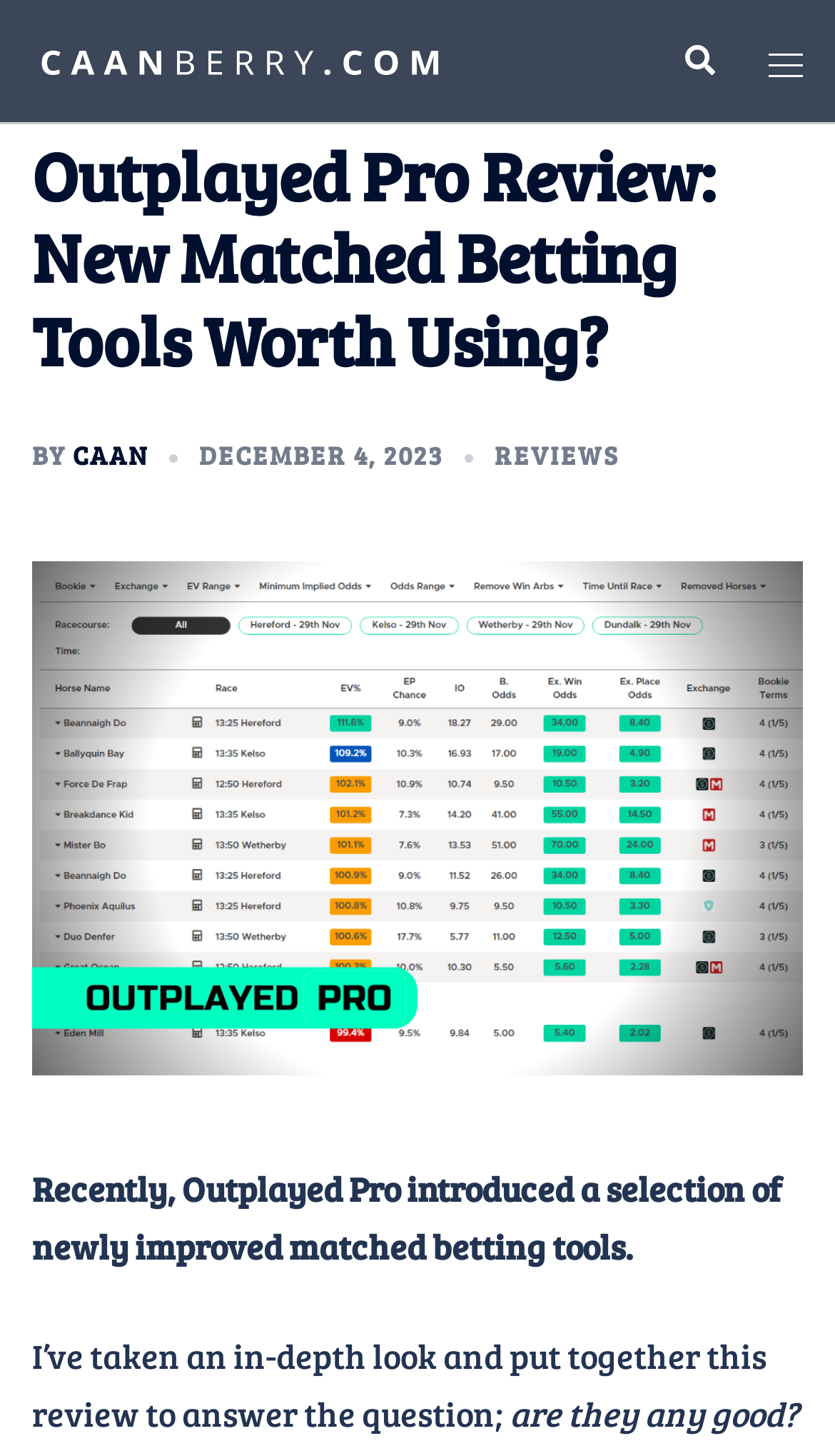Based on the element description: "Reviews", identify the UI element and provide its bounding box coordinates. Use four float numbers between 0 and 1, [left, top, right, bottom].

[0.592, 0.3, 0.741, 0.324]